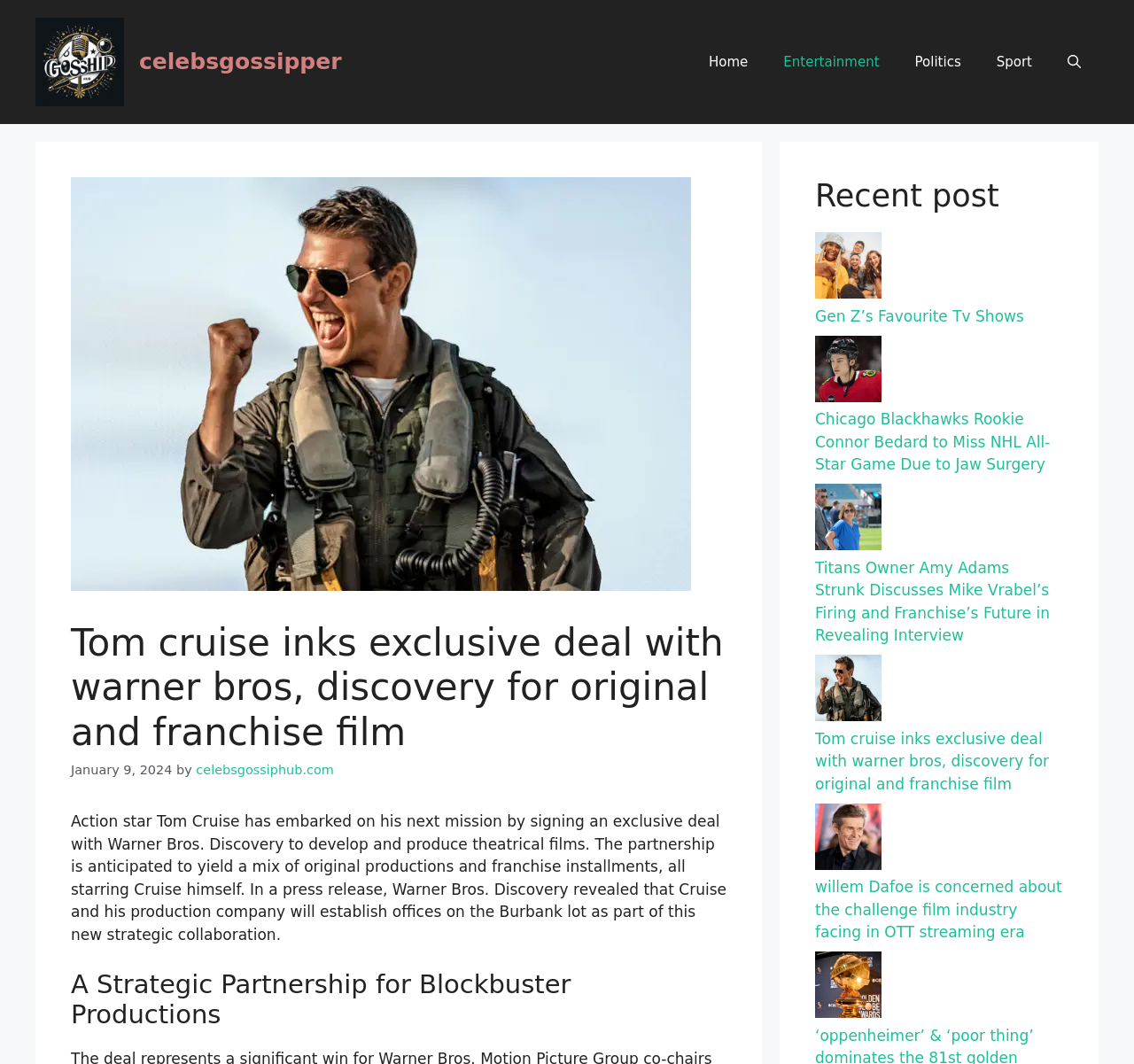Provide an in-depth caption for the webpage.

The webpage appears to be a news article or blog post about Tom Cruise signing an exclusive deal with Warner Bros to develop and produce theatrical films. At the top of the page, there is a banner with the site's name, accompanied by a logo image. Below the banner, there is a navigation menu with links to different sections of the site, including Home, Entertainment, Politics, and Sport.

The main content of the page is divided into two sections. On the left side, there is a large image of Tom Cruise, and above it, a heading that reads "Tom cruise inks exclusive deal with warner bros, discovery for original and franchise film". Below the image, there is a paragraph of text that provides more details about the deal, including the partnership's goals and Cruise's production company establishing offices on the Warner Bros. lot.

On the right side of the page, there is a section titled "Recent post" with a series of links to other news articles or blog posts. Each link is accompanied by a thumbnail image and a brief title. The articles appear to be related to entertainment news, with topics including TV shows, sports, and movie industry news.

Overall, the webpage has a clean and organized layout, with clear headings and concise text. The use of images and thumbnails adds visual interest to the page and helps to break up the text.